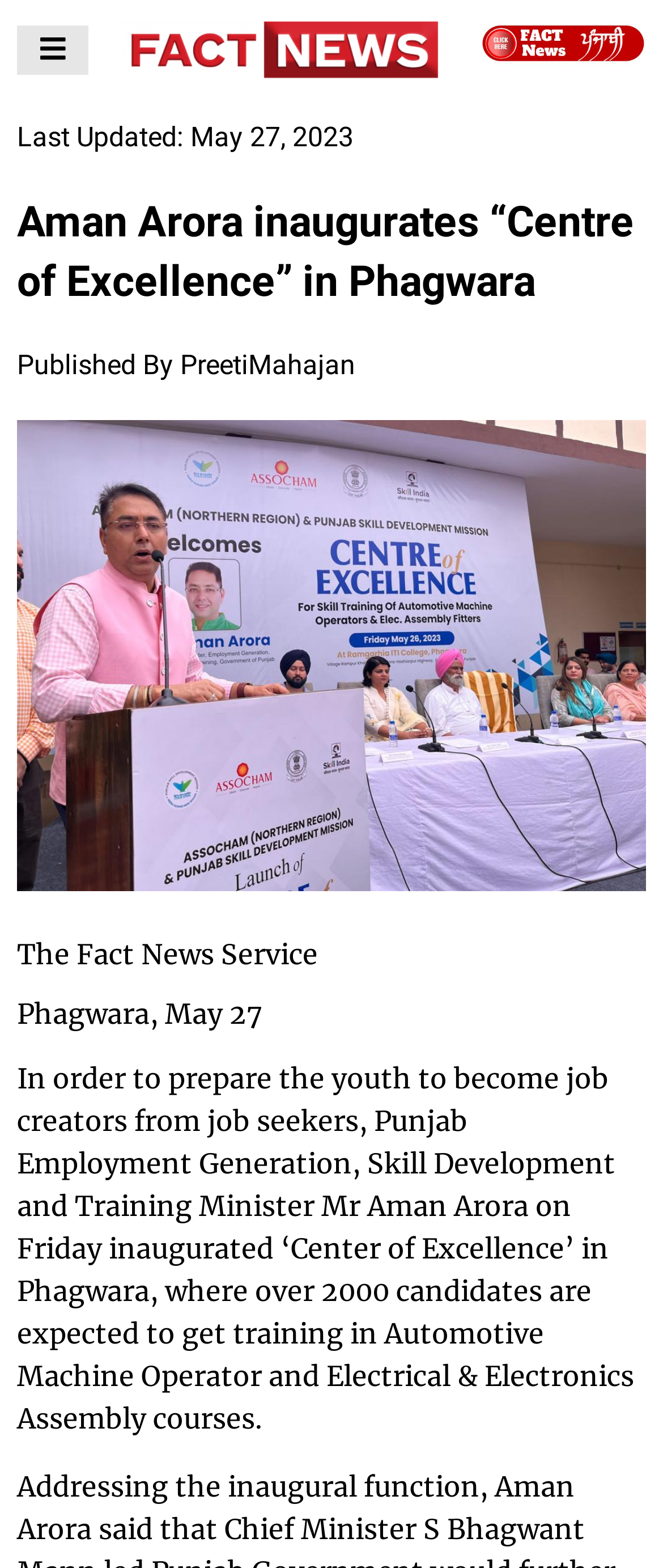What is the date of the news article?
From the image, respond with a single word or phrase.

May 27, 2023